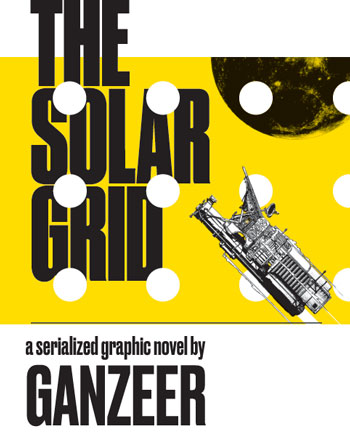What is the profession of Ganzeer?
Please answer the question with a detailed and comprehensive explanation.

The caption introduces Ganzeer as the pseudonym of Egyptian graffiti and visual artist Mohamed Fahmy, implying that Ganzeer is a visual artist.